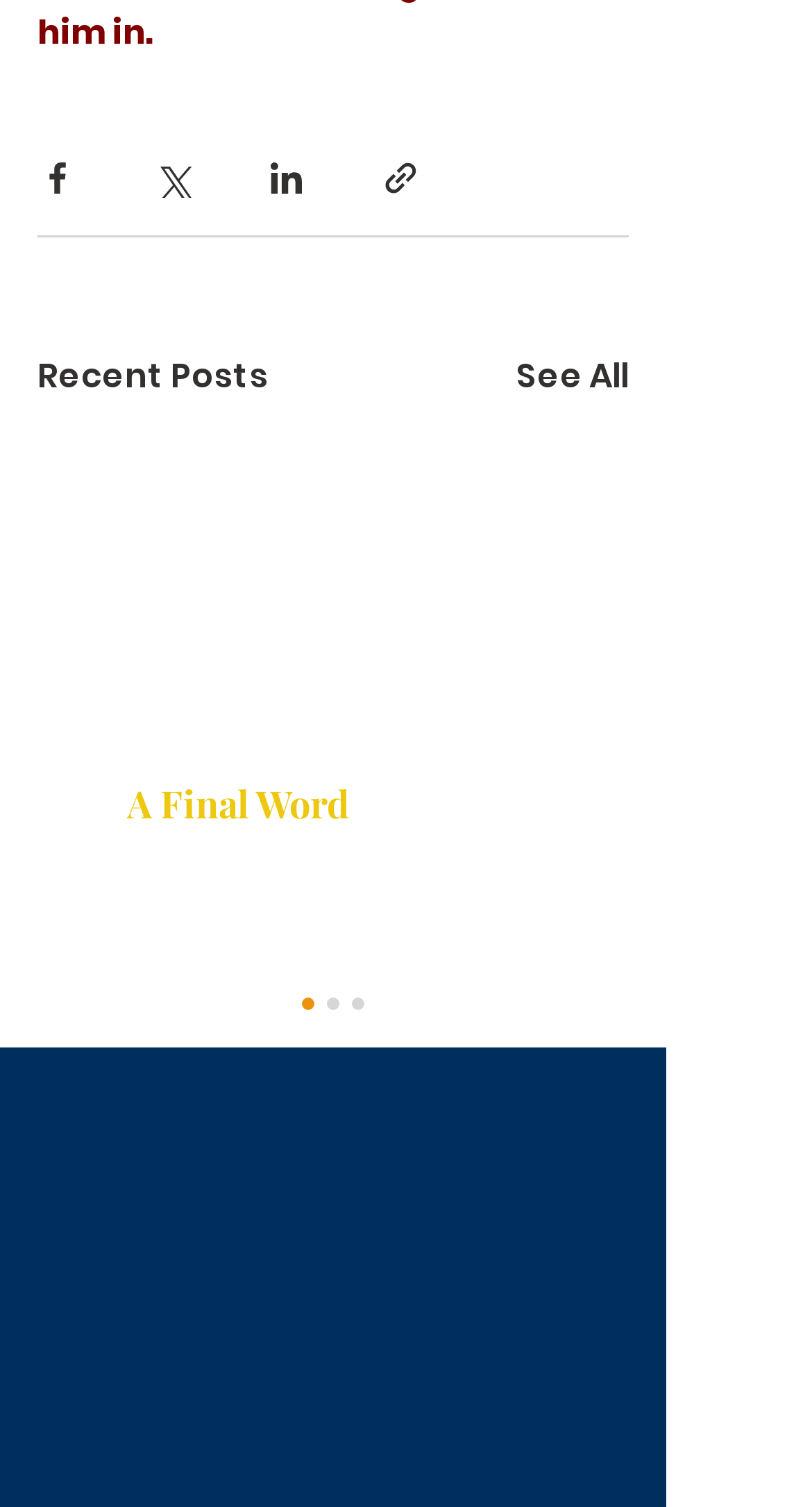Find the bounding box coordinates of the clickable region needed to perform the following instruction: "Call the church". The coordinates should be provided as four float numbers between 0 and 1, i.e., [left, top, right, bottom].

[0.372, 0.856, 0.697, 0.904]